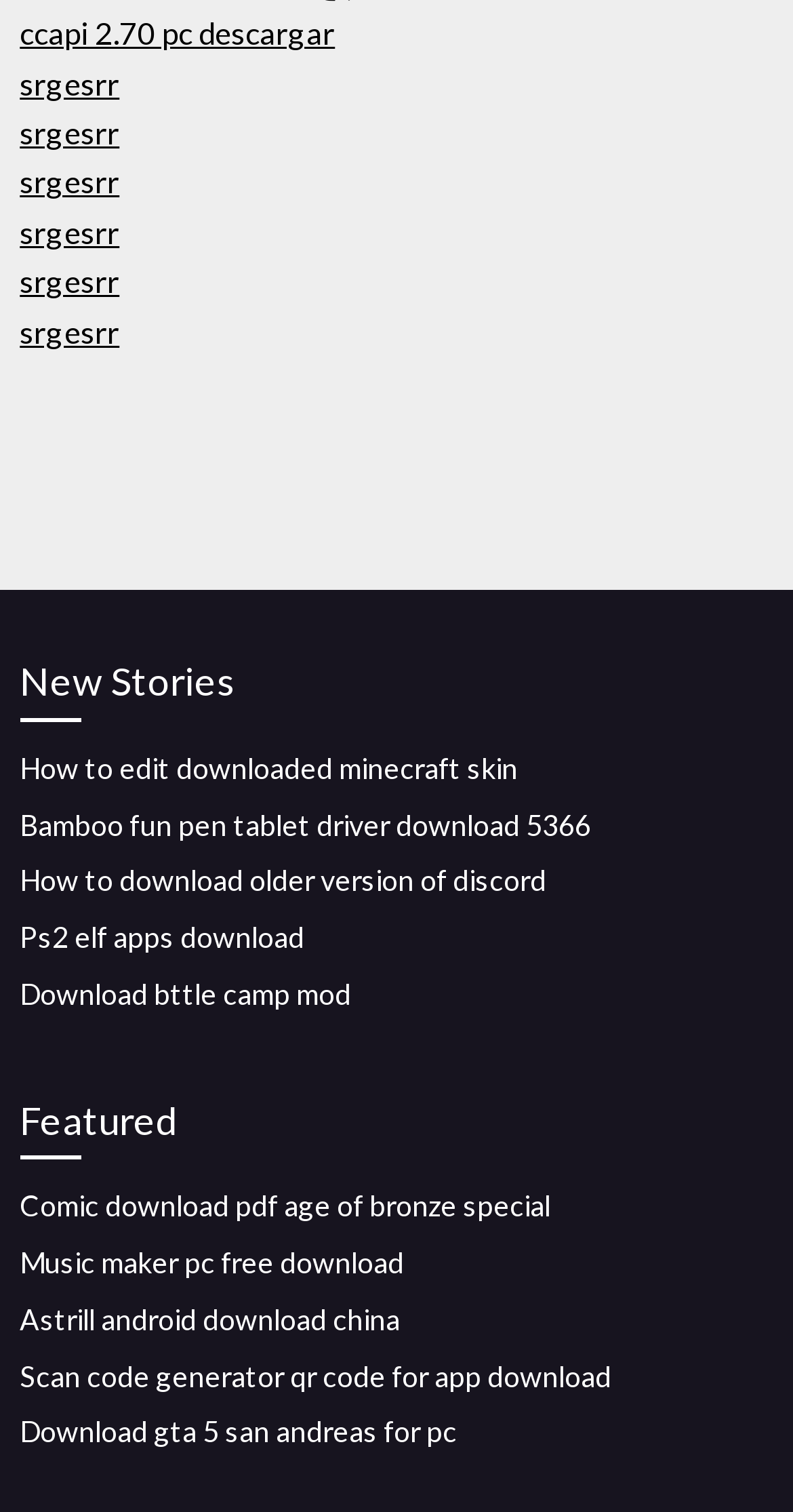Please identify the bounding box coordinates of where to click in order to follow the instruction: "learn how to edit downloaded minecraft skin".

[0.025, 0.496, 0.653, 0.519]